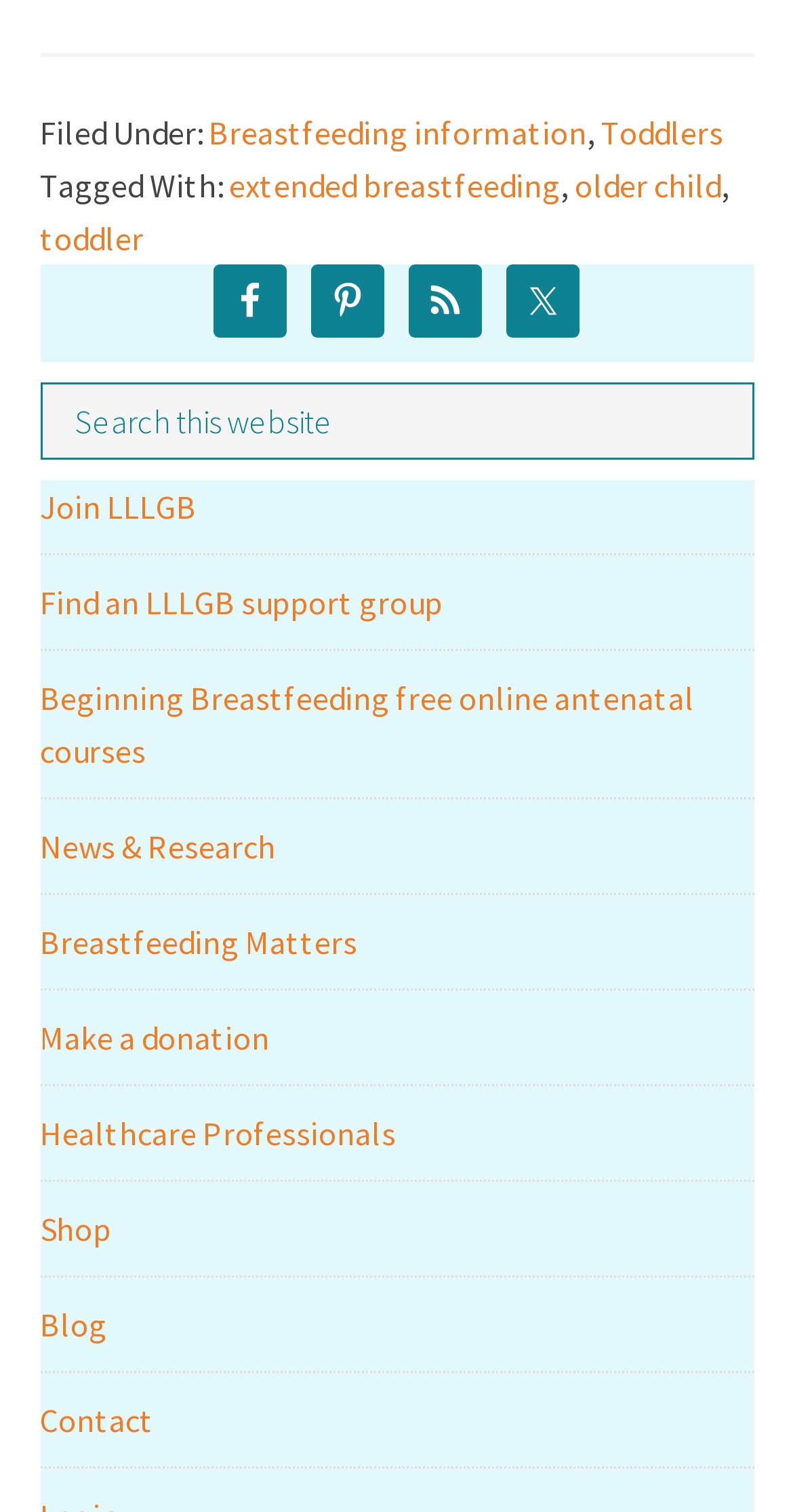Determine the bounding box coordinates of the area to click in order to meet this instruction: "Follow LLLGB on Facebook".

[0.269, 0.175, 0.362, 0.224]